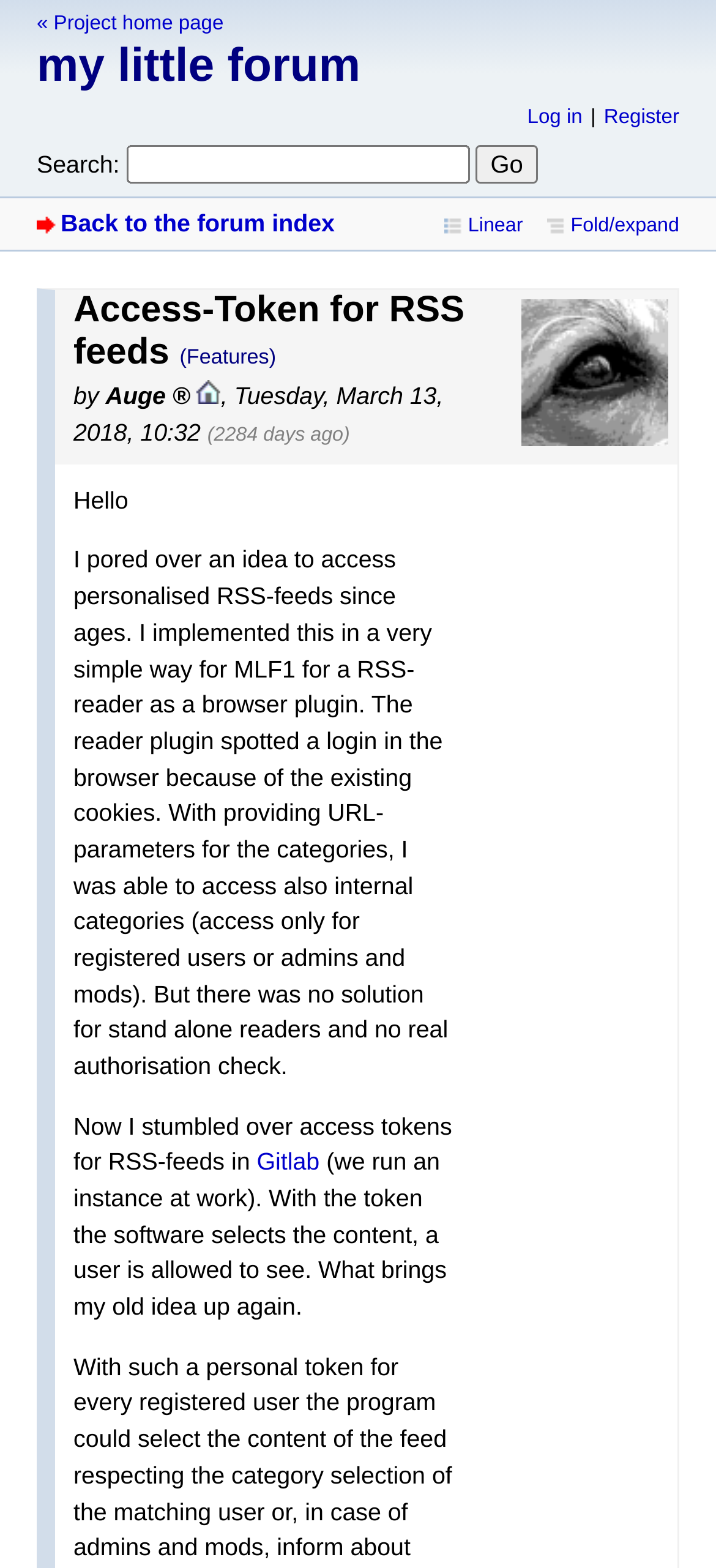What is the main title displayed on this webpage?

my little forum